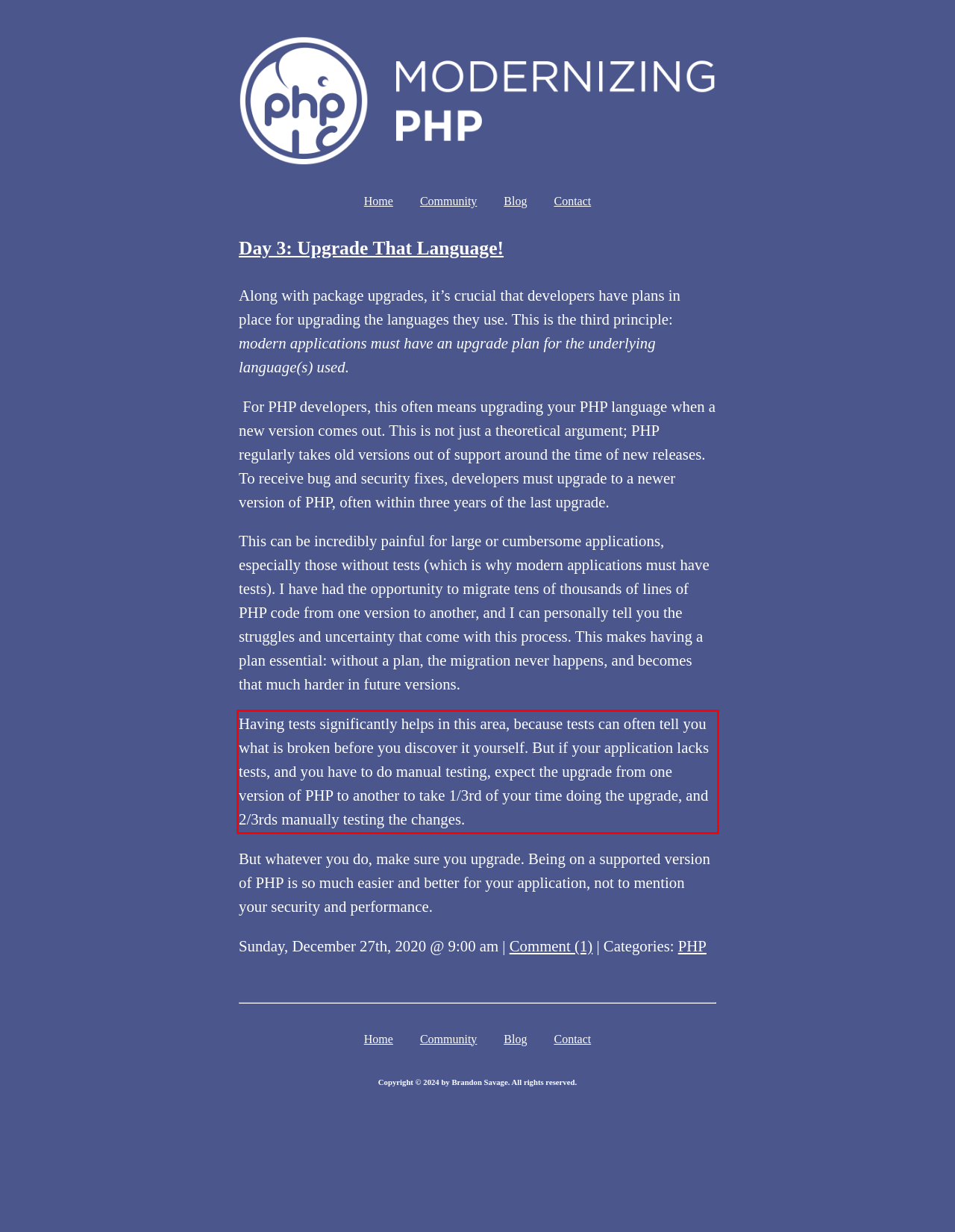You have a screenshot of a webpage, and there is a red bounding box around a UI element. Utilize OCR to extract the text within this red bounding box.

Having tests significantly helps in this area, because tests can often tell you what is broken before you discover it yourself. But if your application lacks tests, and you have to do manual testing, expect the upgrade from one version of PHP to another to take 1/3rd of your time doing the upgrade, and 2/3rds manually testing the changes.